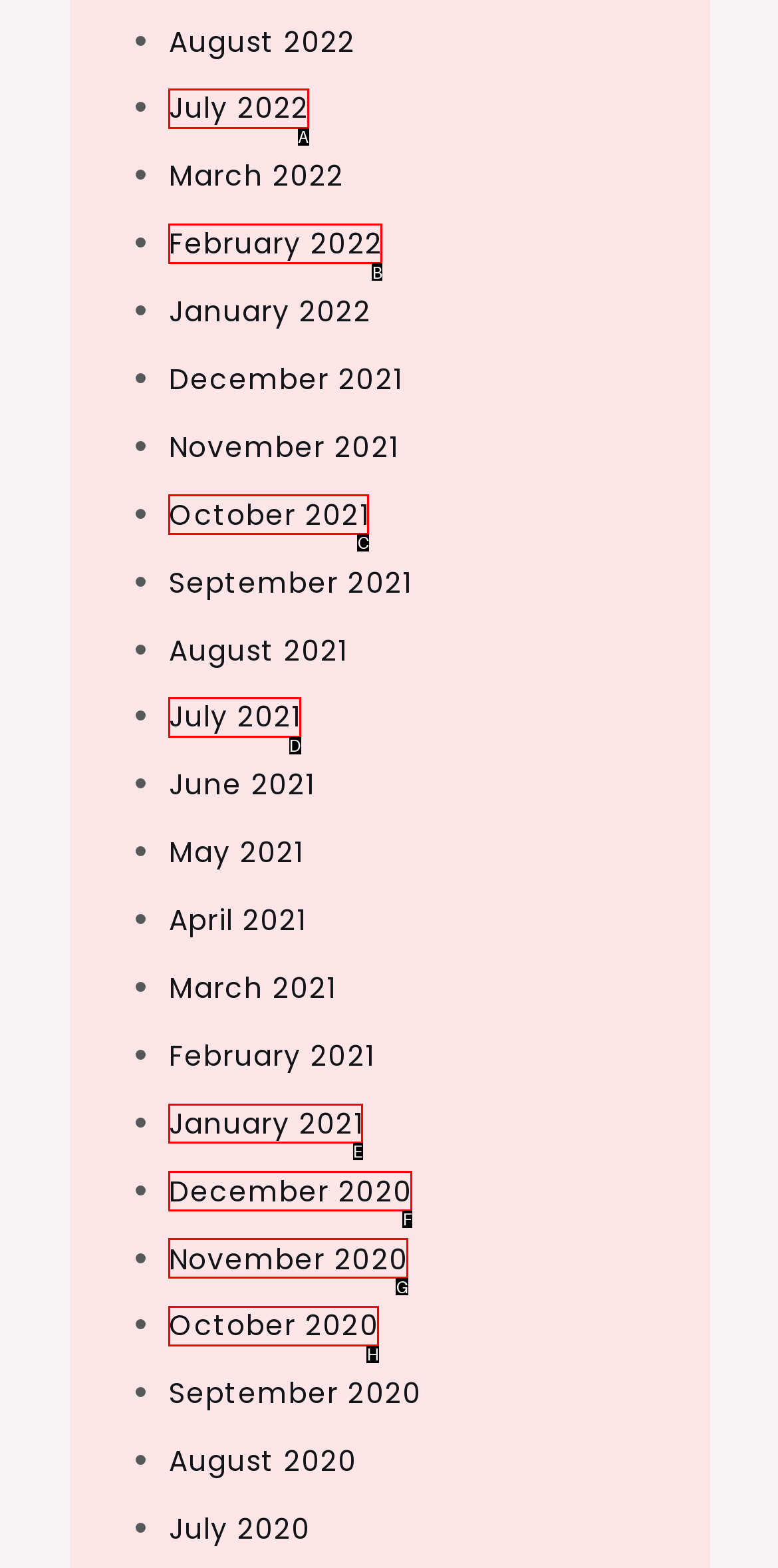Indicate the HTML element to be clicked to accomplish this task: Visit Illinois Respond using the letter of the correct option.

None